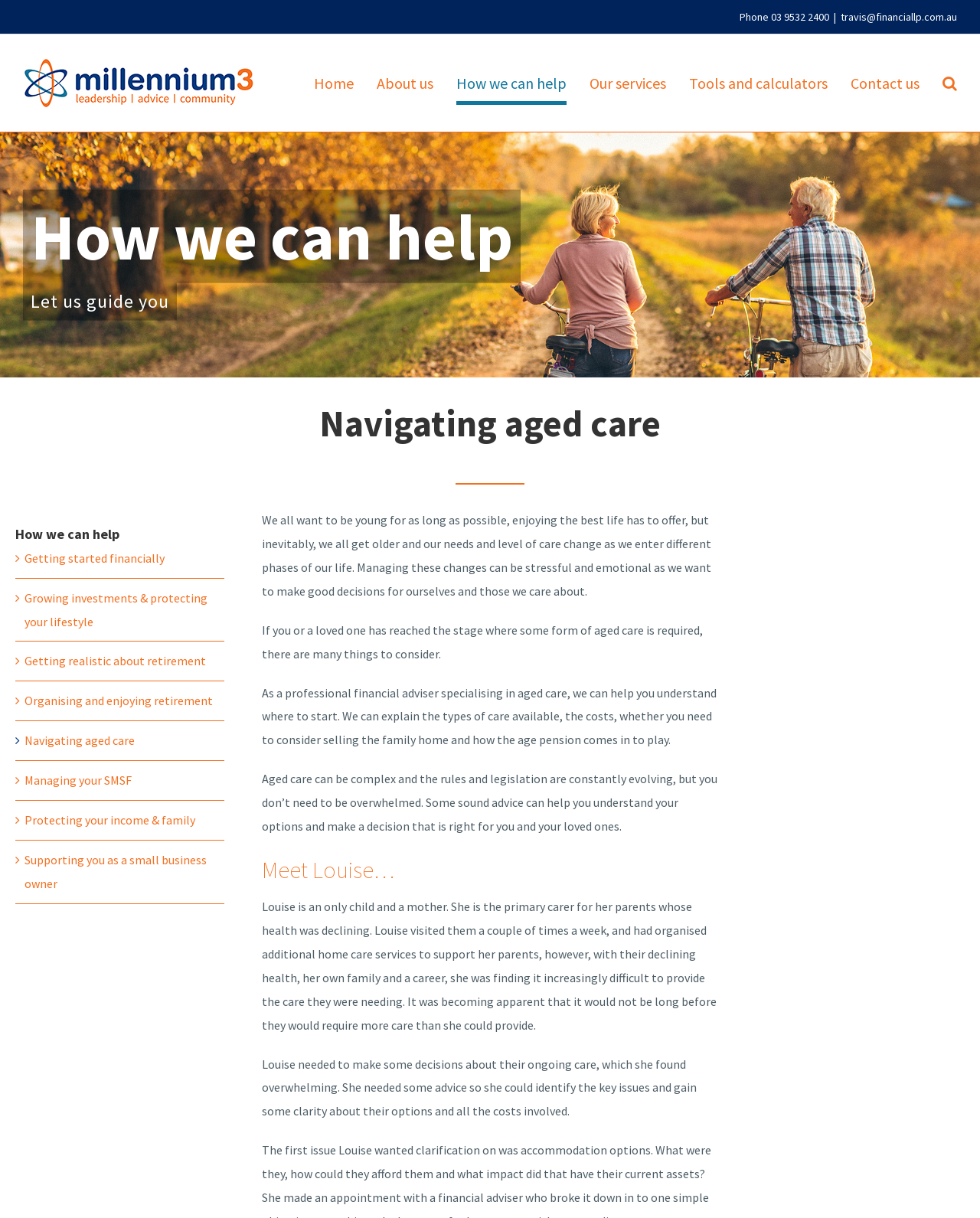Kindly provide the bounding box coordinates of the section you need to click on to fulfill the given instruction: "Learn about navigating aged care".

[0.025, 0.602, 0.138, 0.614]